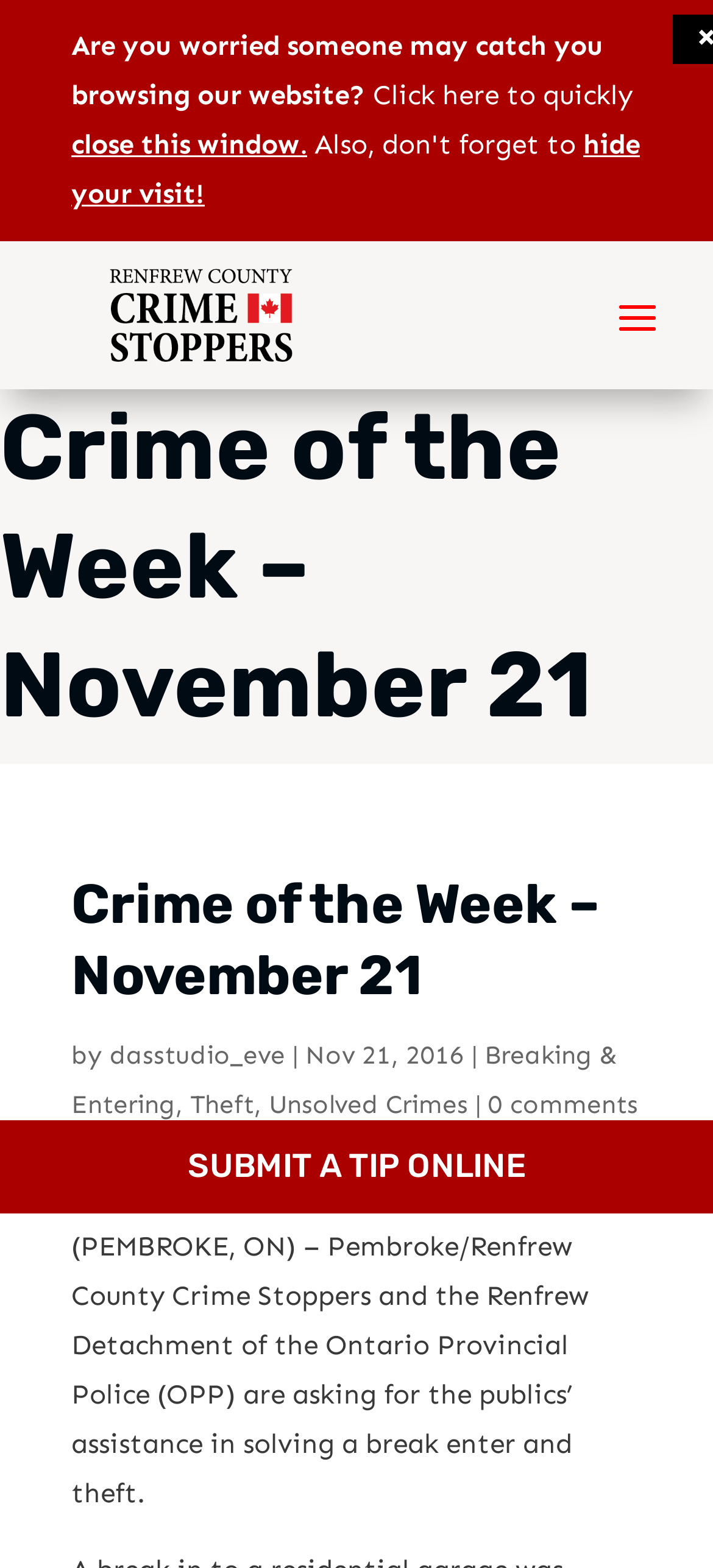Please identify the bounding box coordinates of the element on the webpage that should be clicked to follow this instruction: "View About page". The bounding box coordinates should be given as four float numbers between 0 and 1, formatted as [left, top, right, bottom].

None